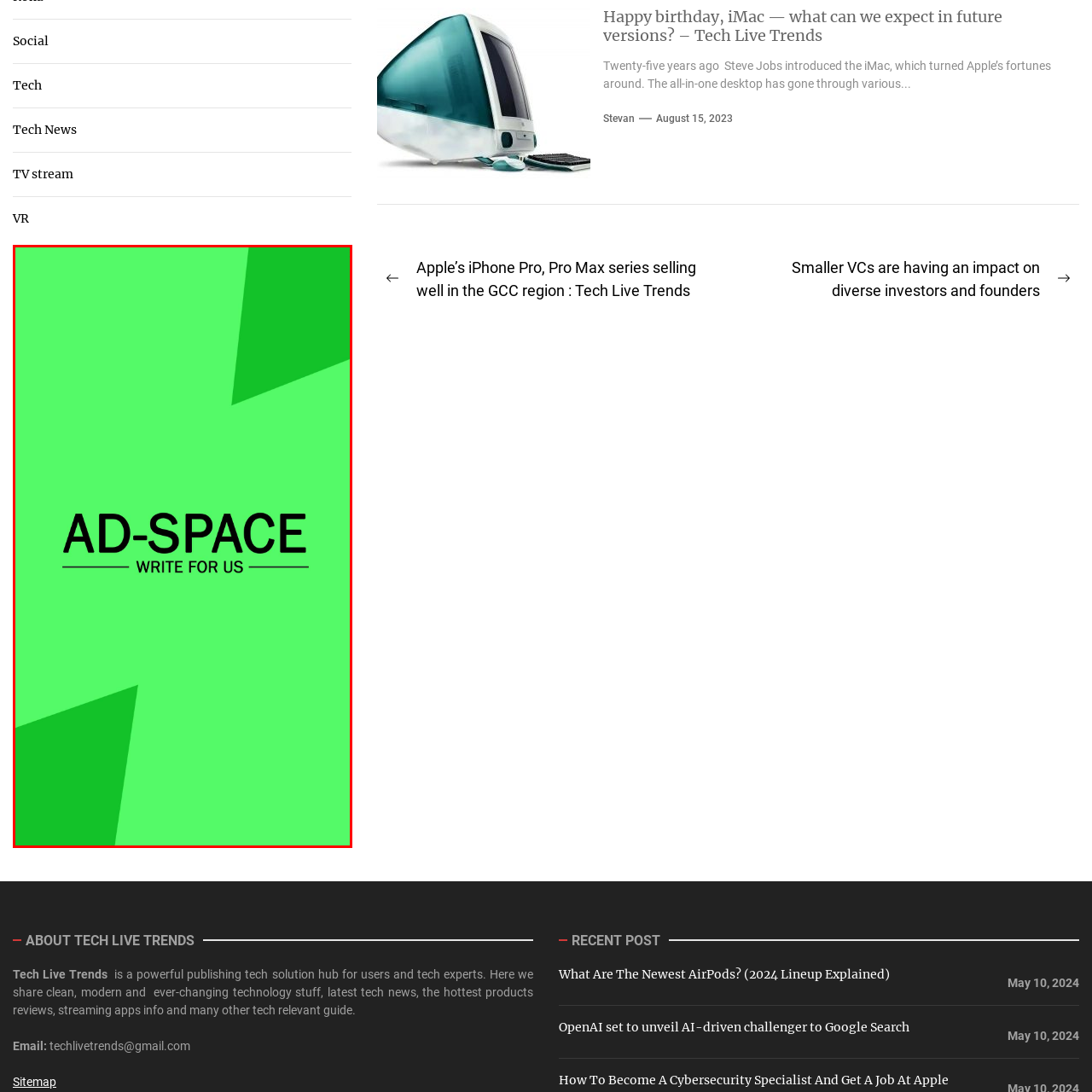Look at the image highlighted by the red boundary and answer the question with a succinct word or phrase:
What is the purpose of the image?

Call to action